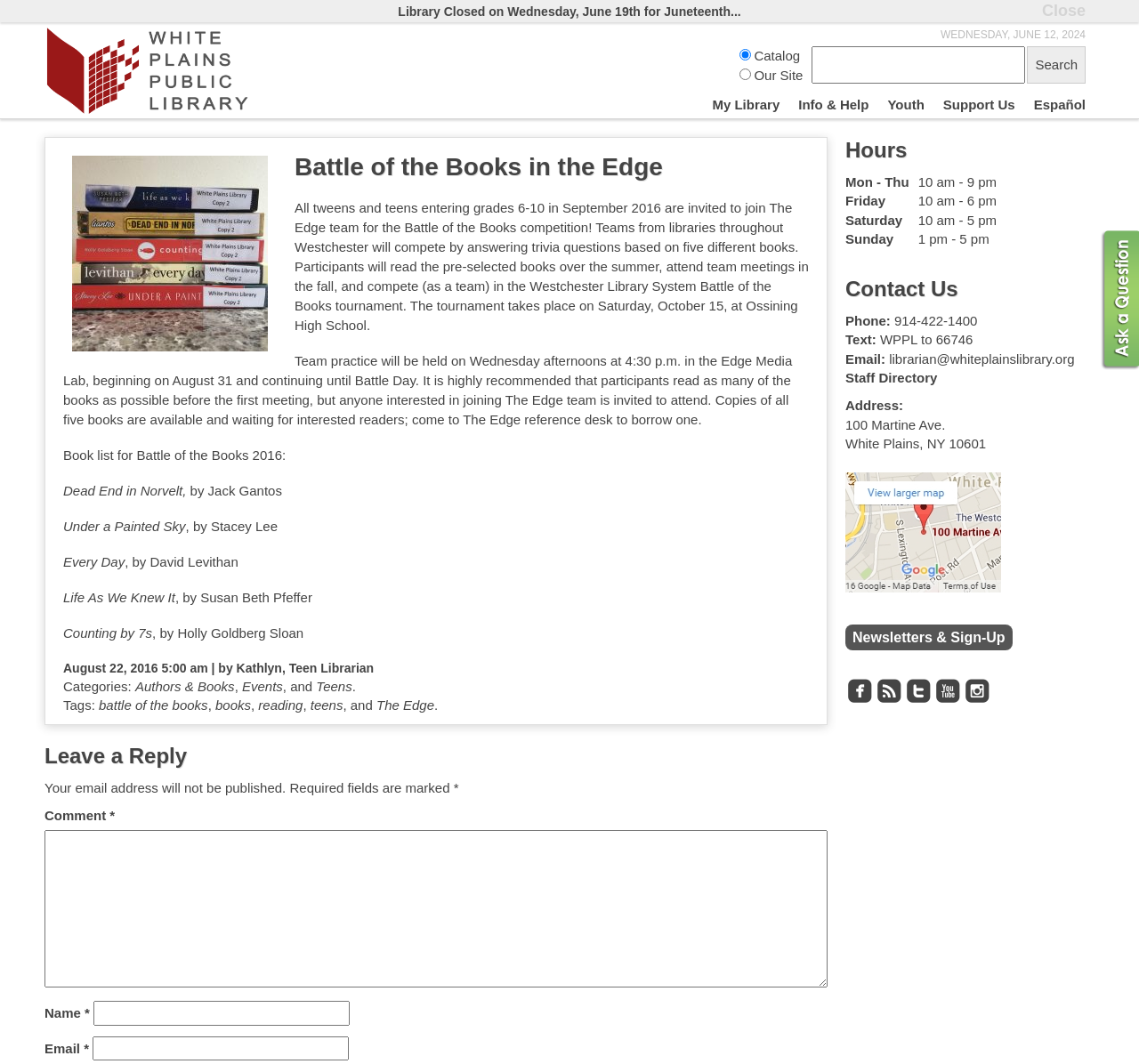What is the name of the library?
Based on the screenshot, provide a one-word or short-phrase response.

White Plains Public Library